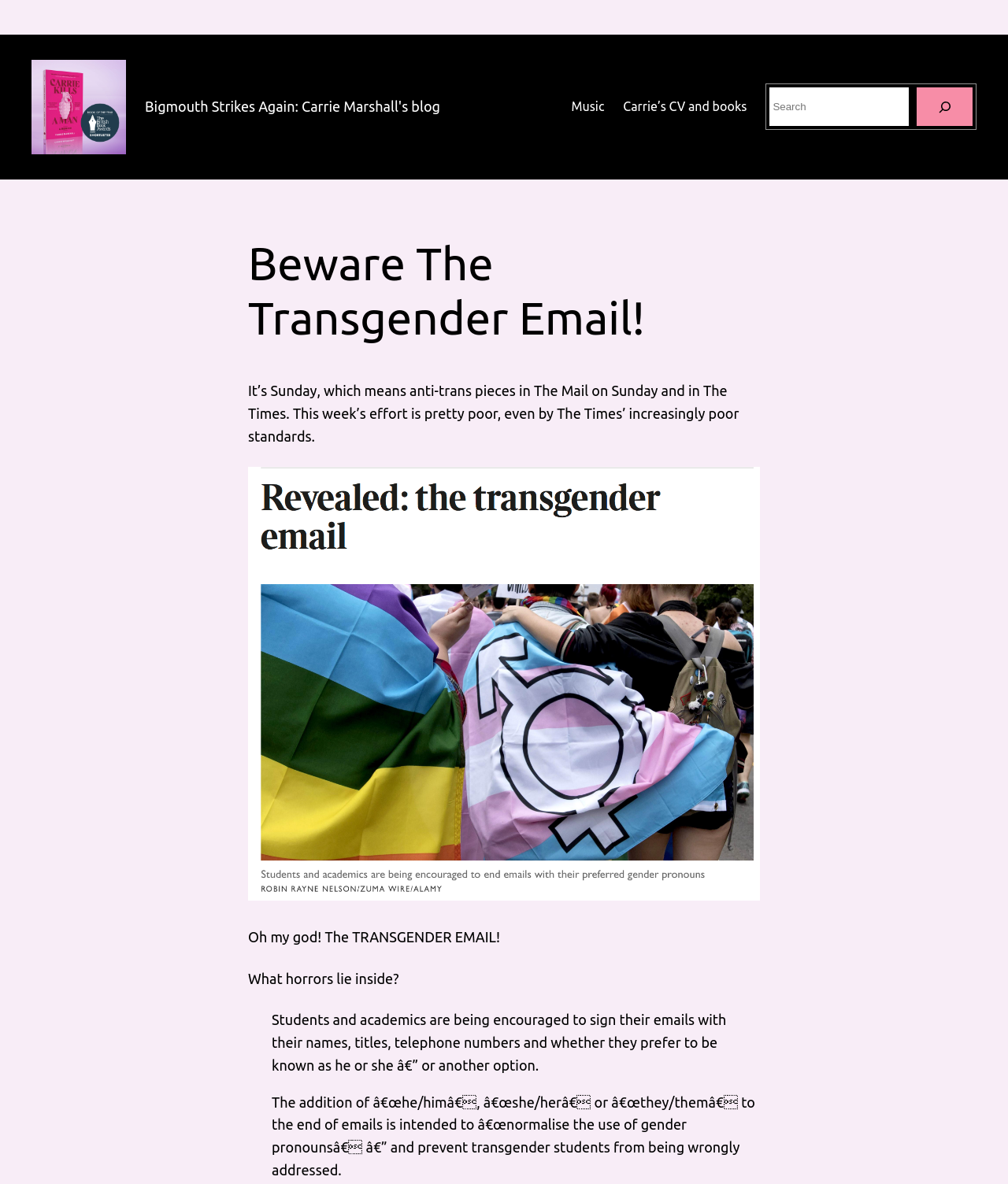Provide a short answer to the following question with just one word or phrase: What is the purpose of adding gender pronouns to emails?

To normalise their use